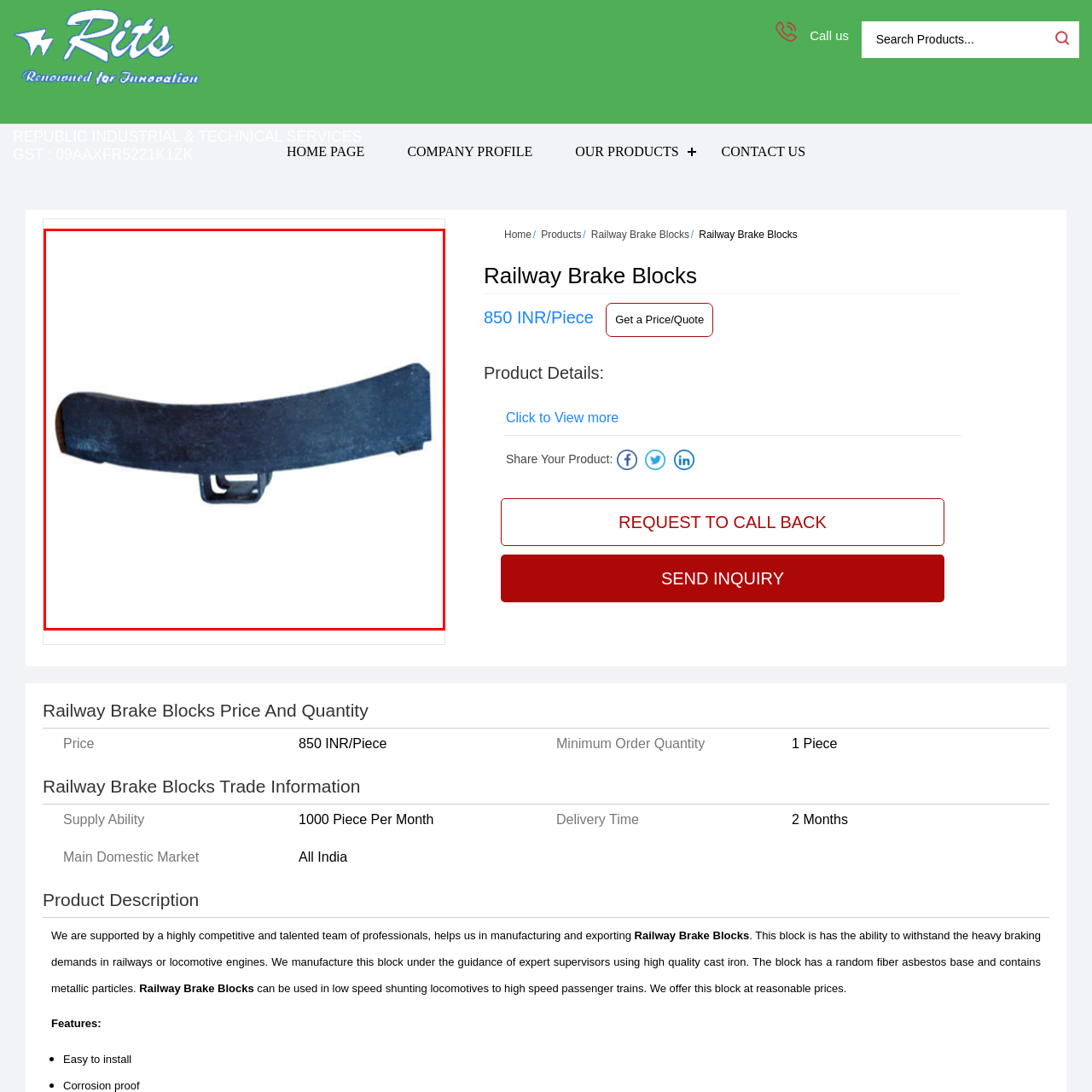Focus on the picture inside the red-framed area and provide a one-word or short phrase response to the following question:
What is the price of the brake block?

850 INR per piece